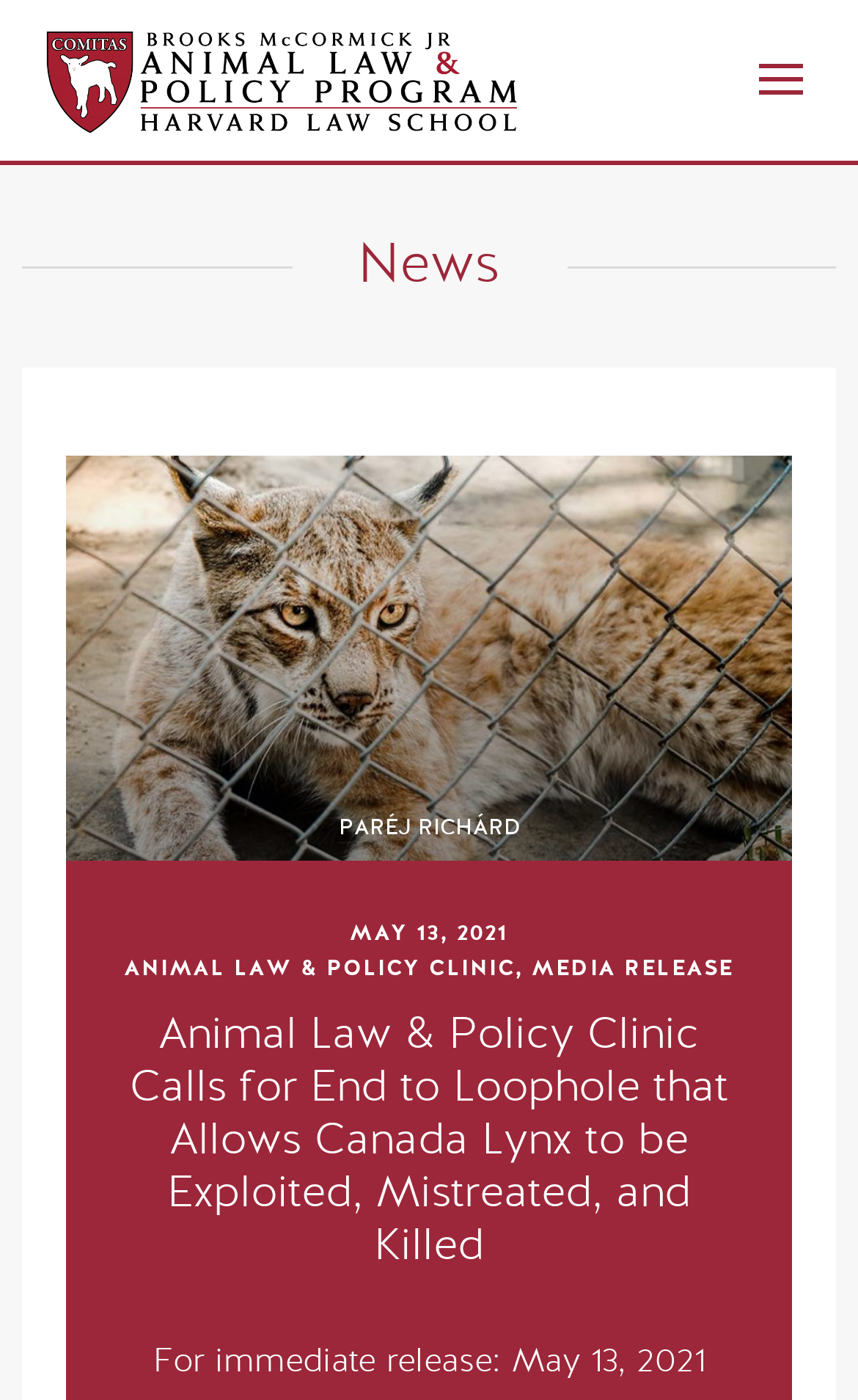Please determine the bounding box coordinates, formatted as (top-left x, top-left y, bottom-right x, bottom-right y), with all values as floating point numbers between 0 and 1. Identify the bounding box of the region described as: Animal Law & Policy Clinic

[0.145, 0.68, 0.6, 0.705]